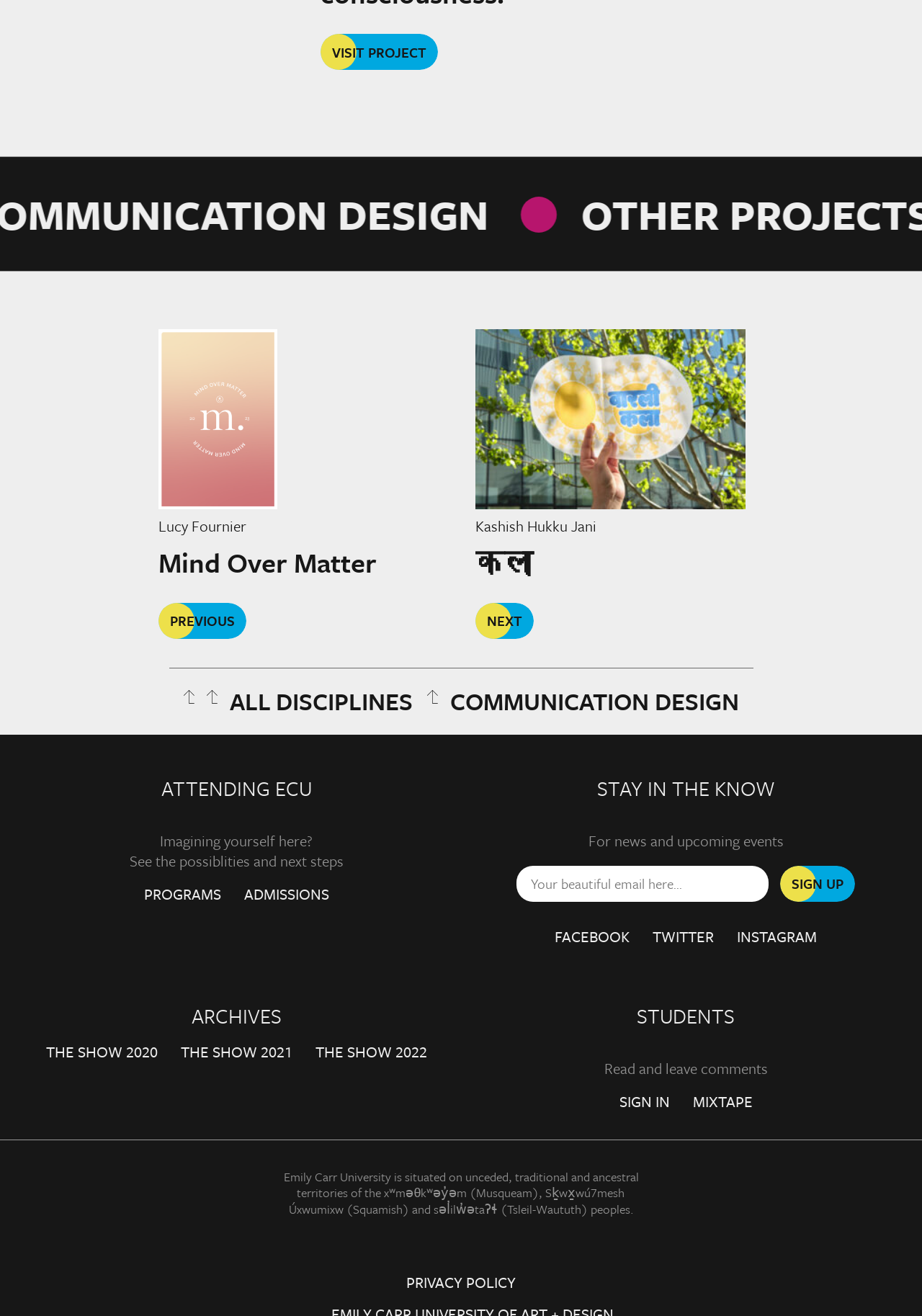Locate the bounding box coordinates of the clickable region necessary to complete the following instruction: "Click the 'VISIT PROJECT' button". Provide the coordinates in the format of four float numbers between 0 and 1, i.e., [left, top, right, bottom].

[0.348, 0.026, 0.475, 0.053]